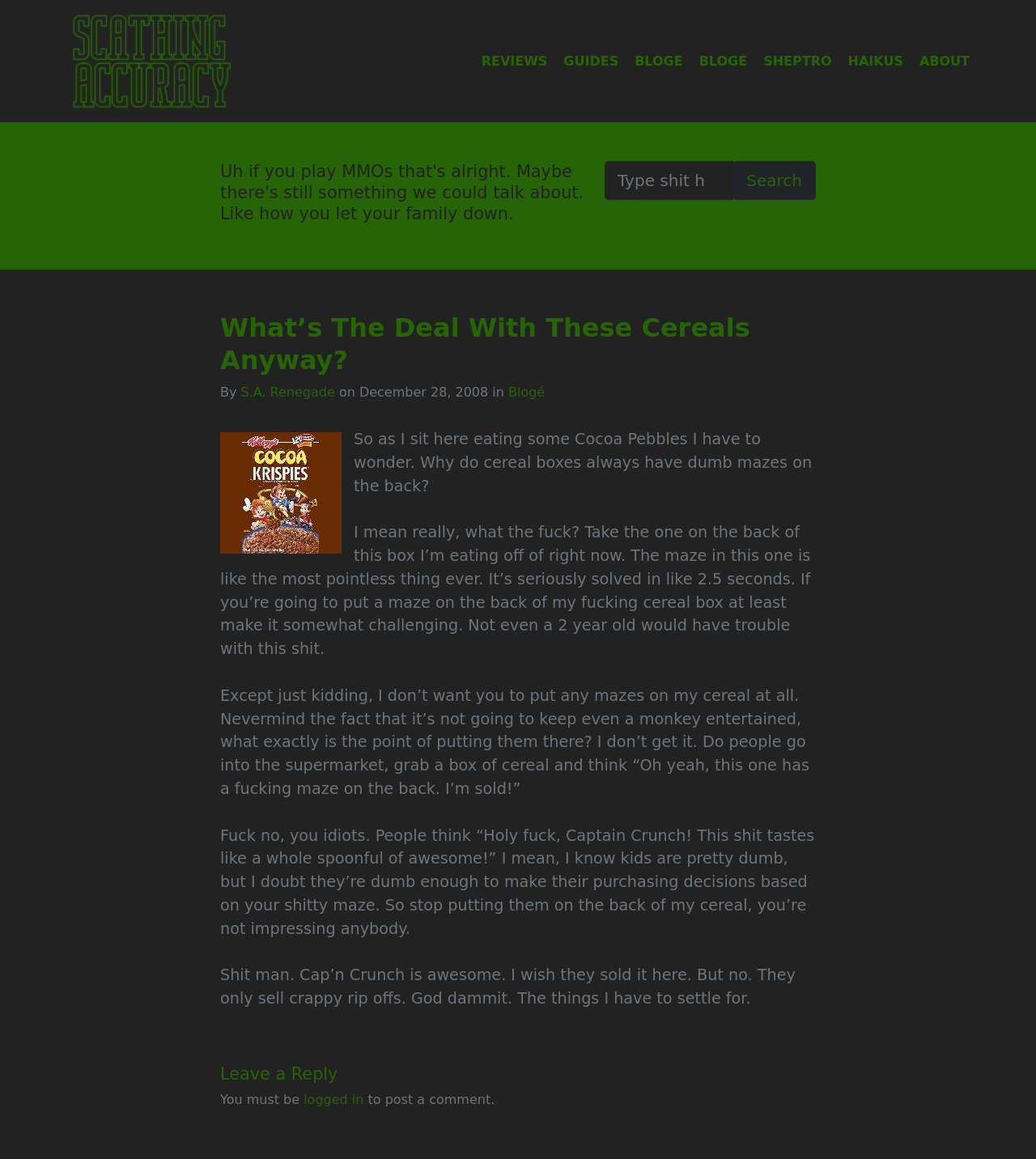Determine the bounding box coordinates for the area that needs to be clicked to fulfill this task: "Search for something". The coordinates must be given as four float numbers between 0 and 1, i.e., [left, top, right, bottom].

[0.707, 0.139, 0.788, 0.172]